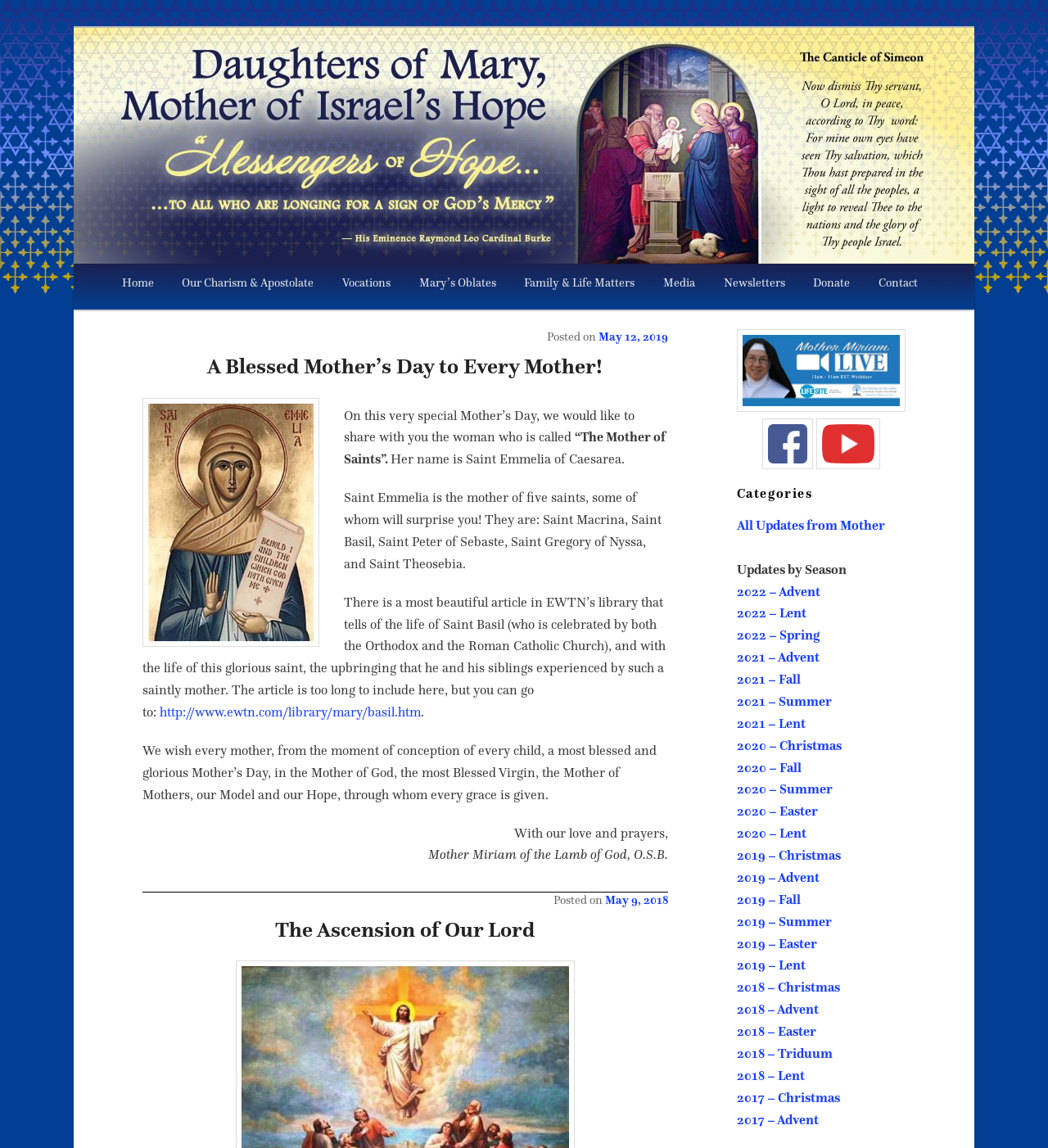Please find the bounding box for the UI component described as follows: "Our Charism & Apostolate".

[0.16, 0.23, 0.313, 0.264]